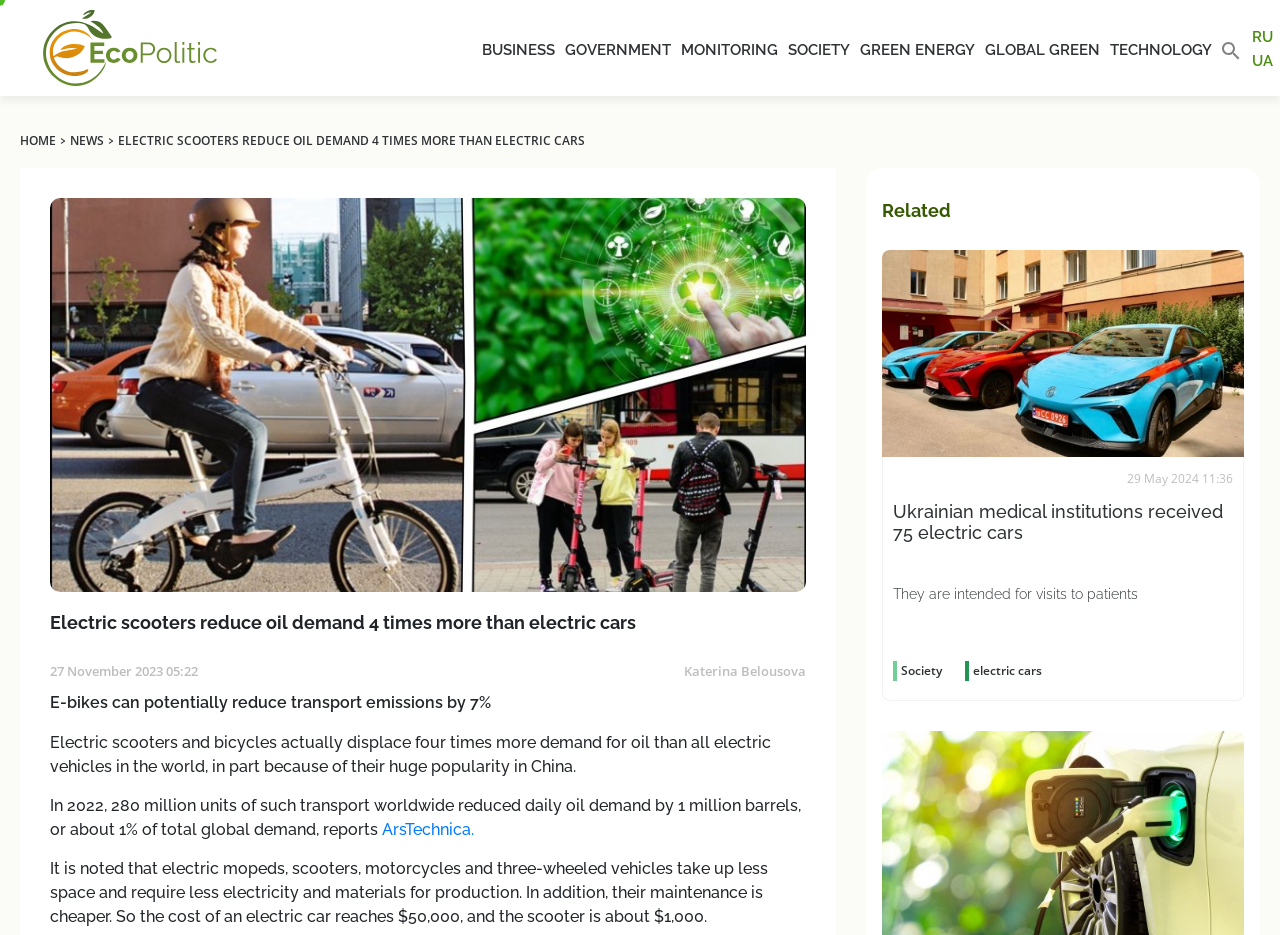What is the author of the news article?
Look at the screenshot and respond with one word or a short phrase.

Katerina Belousova